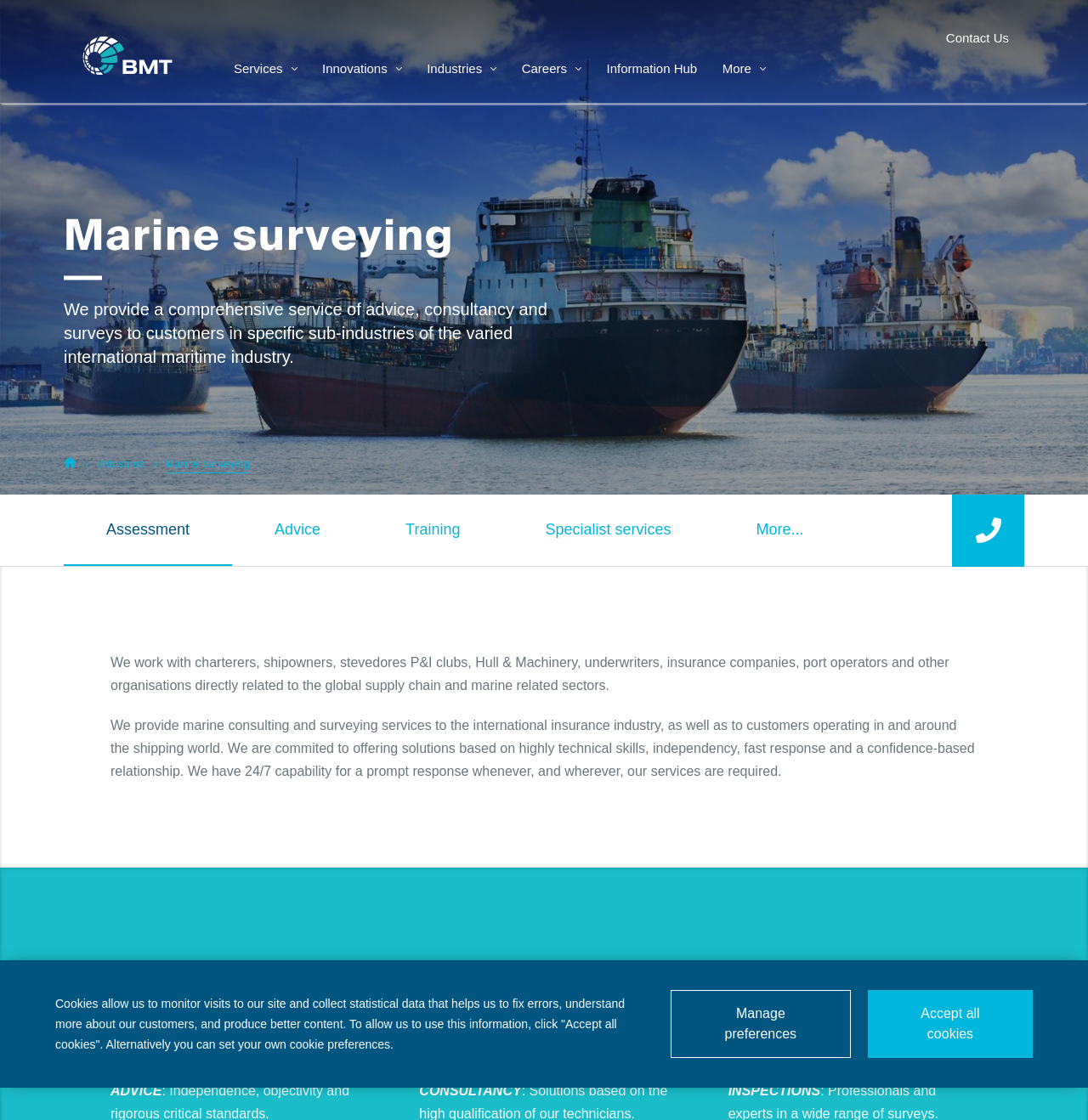What type of organizations does BMT work with?
Based on the screenshot, respond with a single word or phrase.

Marine related sectors